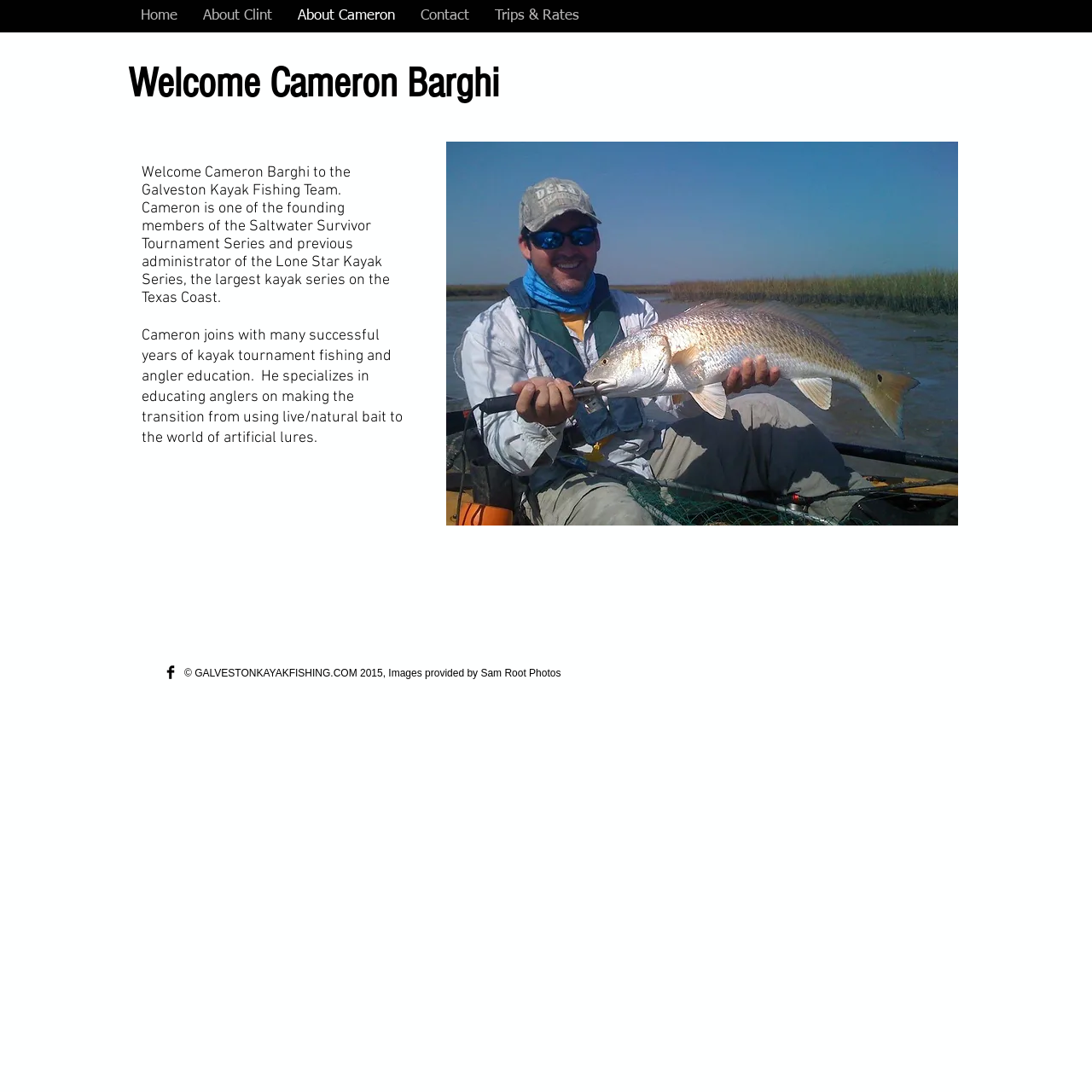What type of fishing does Cameron specialize in?
Give a thorough and detailed response to the question.

According to the webpage content, Cameron specializes in educating anglers on making the transition from using live/natural bait to the world of artificial lures, indicating that he specializes in fishing with artificial lures.